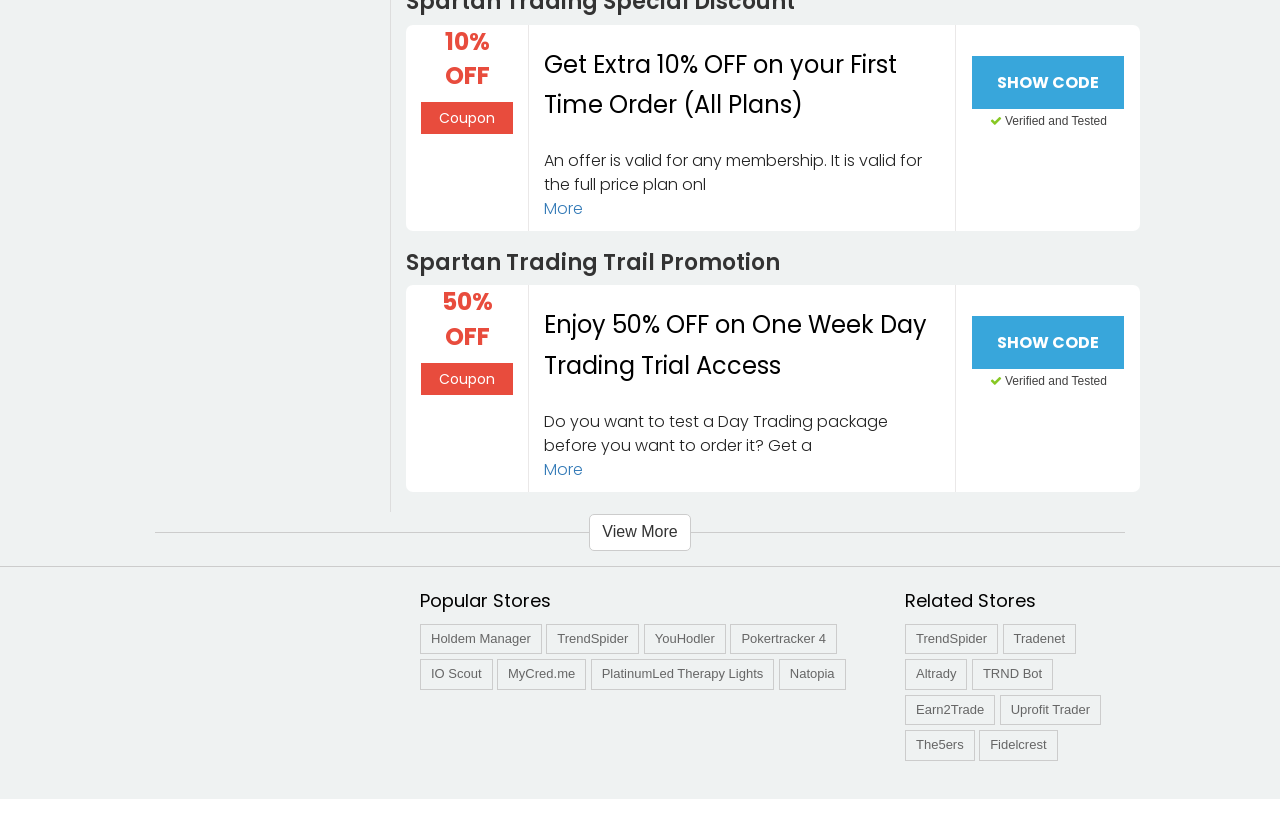Please specify the bounding box coordinates of the clickable region to carry out the following instruction: "View more promotions". The coordinates should be four float numbers between 0 and 1, in the format [left, top, right, bottom].

[0.46, 0.615, 0.54, 0.659]